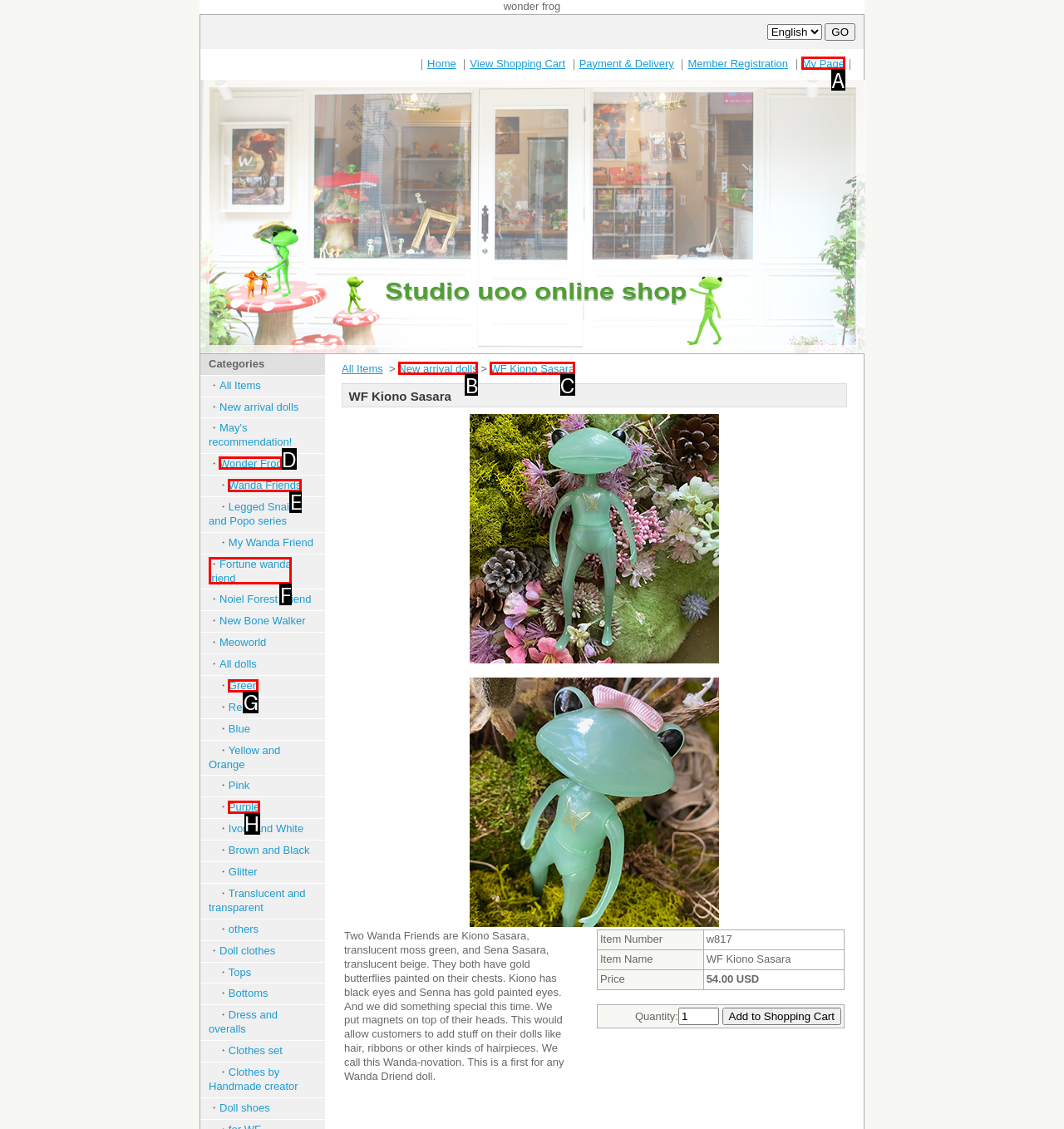For the instruction: Click on 'Wonder Frog' link, determine the appropriate UI element to click from the given options. Respond with the letter corresponding to the correct choice.

D